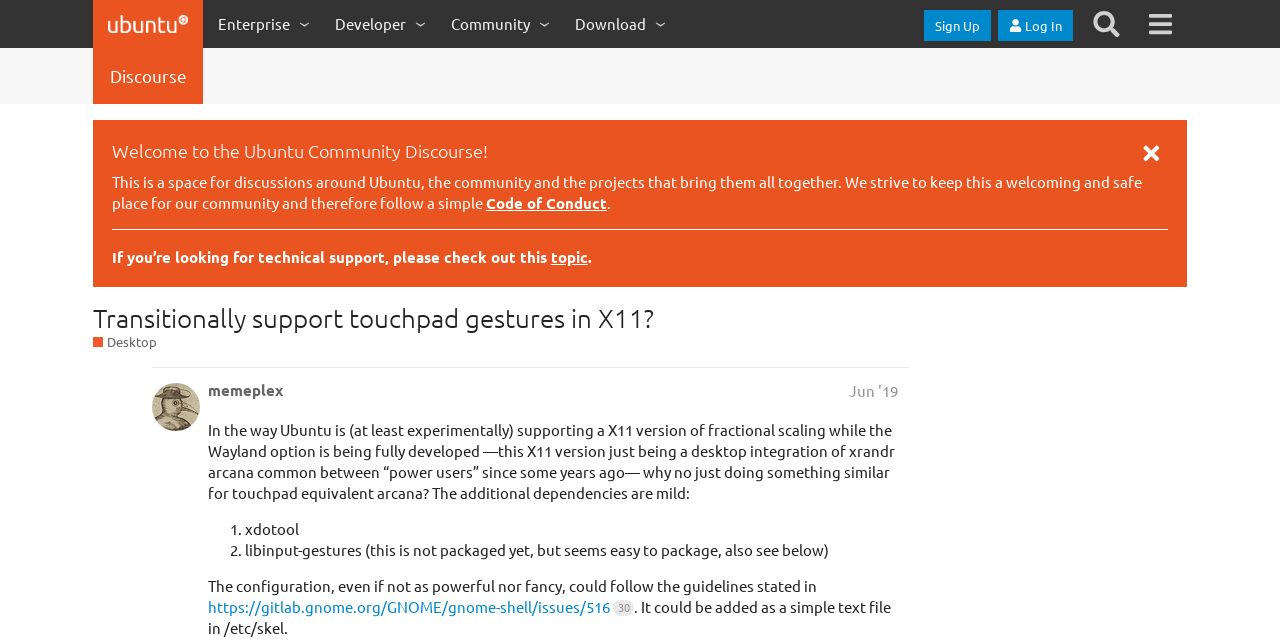Identify and provide the main heading of the webpage.

Transitionally support touchpad gestures in X11?